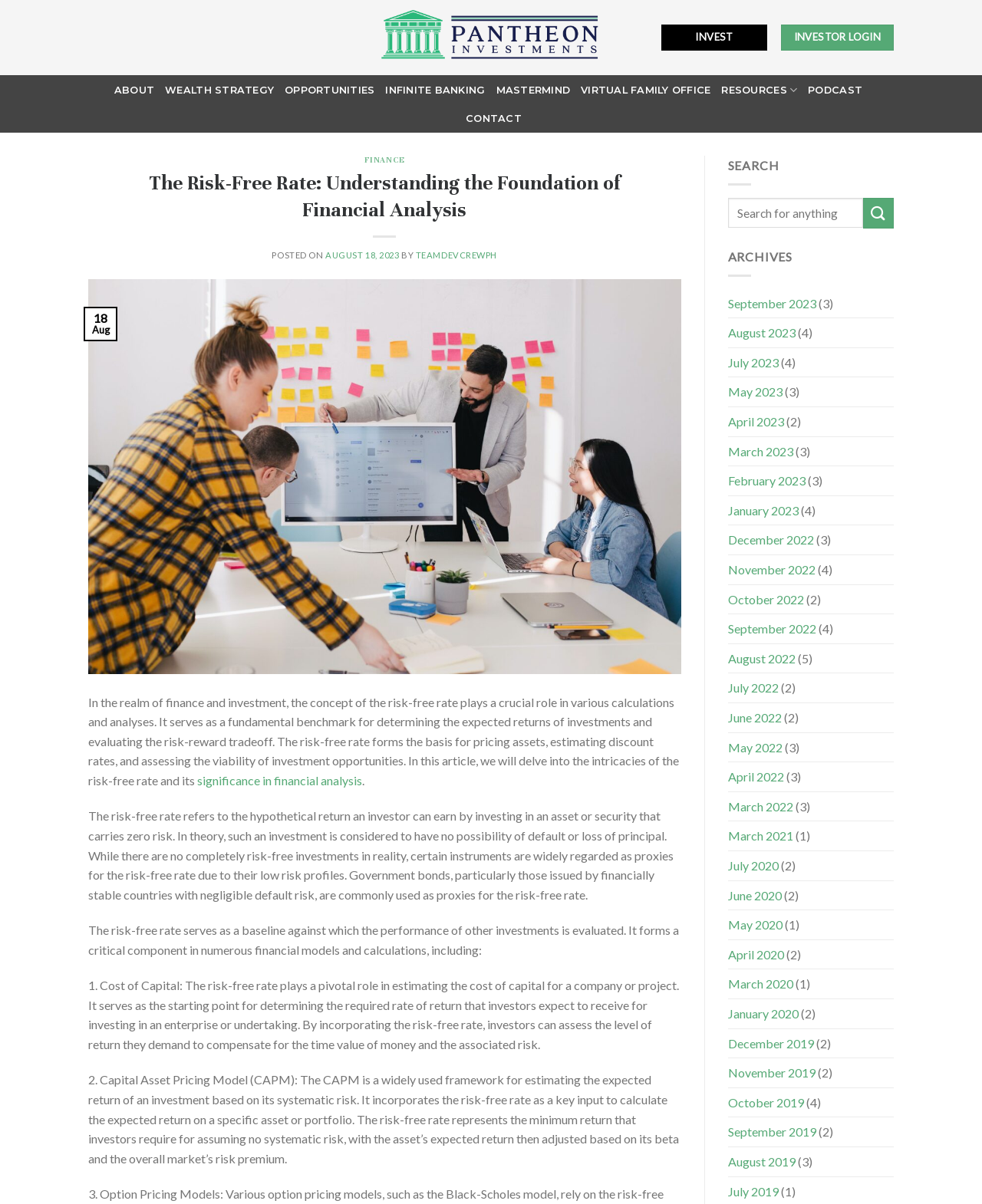Pinpoint the bounding box coordinates of the area that should be clicked to complete the following instruction: "Read the article 'The Risk-Free Rate: Understanding the Foundation of Financial Analysis'". The coordinates must be given as four float numbers between 0 and 1, i.e., [left, top, right, bottom].

[0.09, 0.388, 0.693, 0.4]